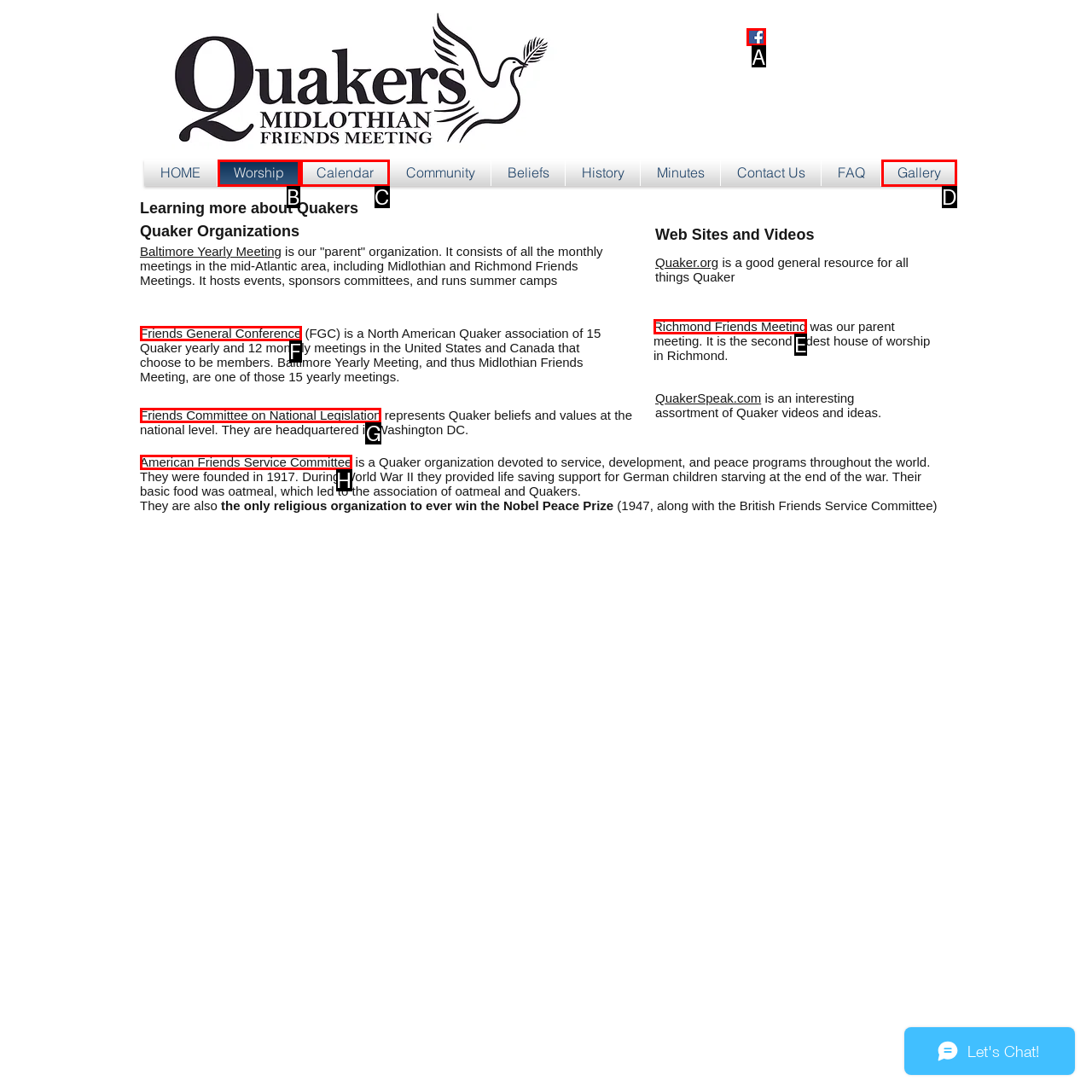Choose the letter of the option that needs to be clicked to perform the task: Click on the Facebook Social Icon. Answer with the letter.

A